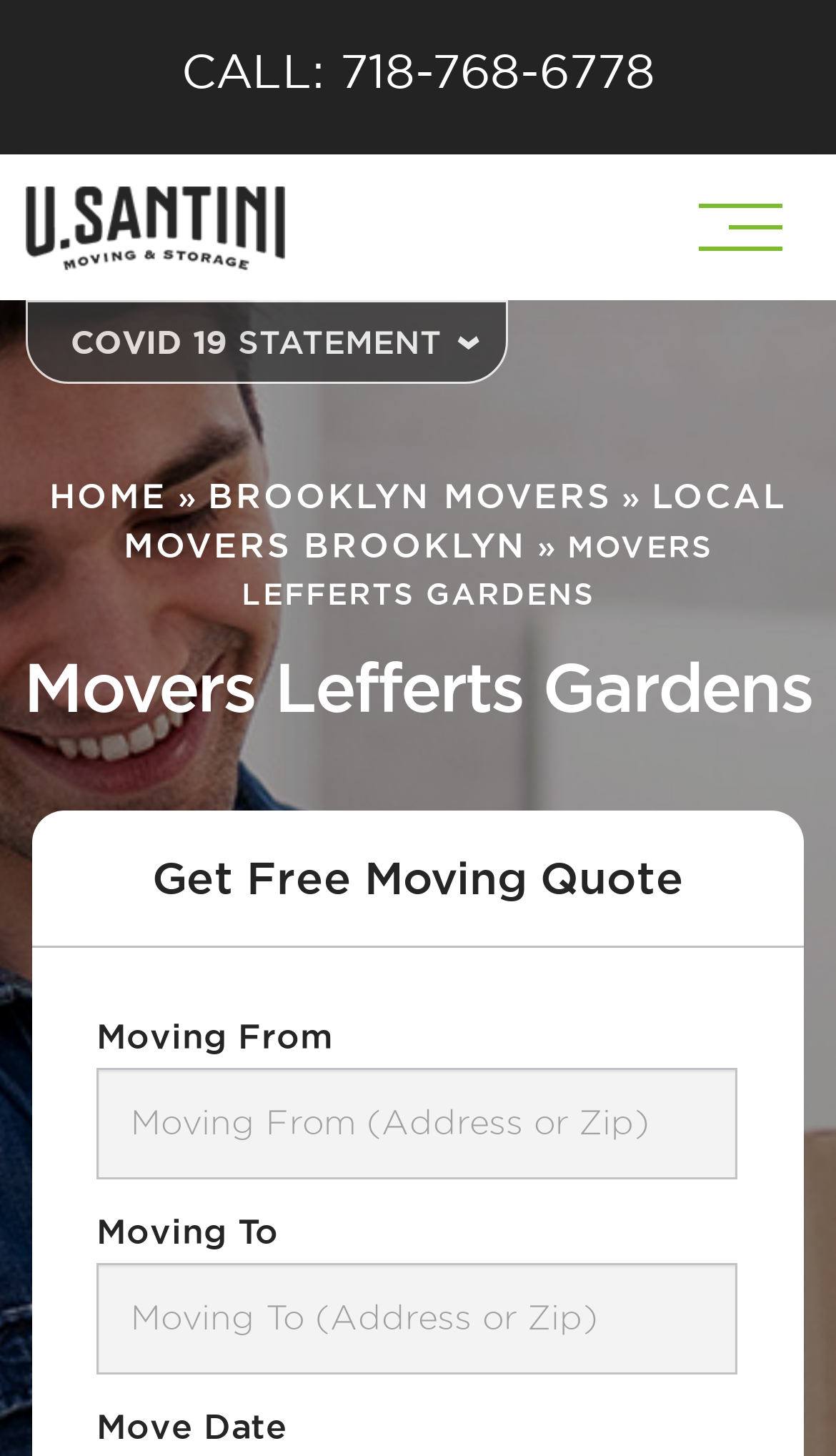Could you highlight the region that needs to be clicked to execute the instruction: "Click the U.Santini Moving & Storage link"?

[0.031, 0.128, 0.341, 0.186]